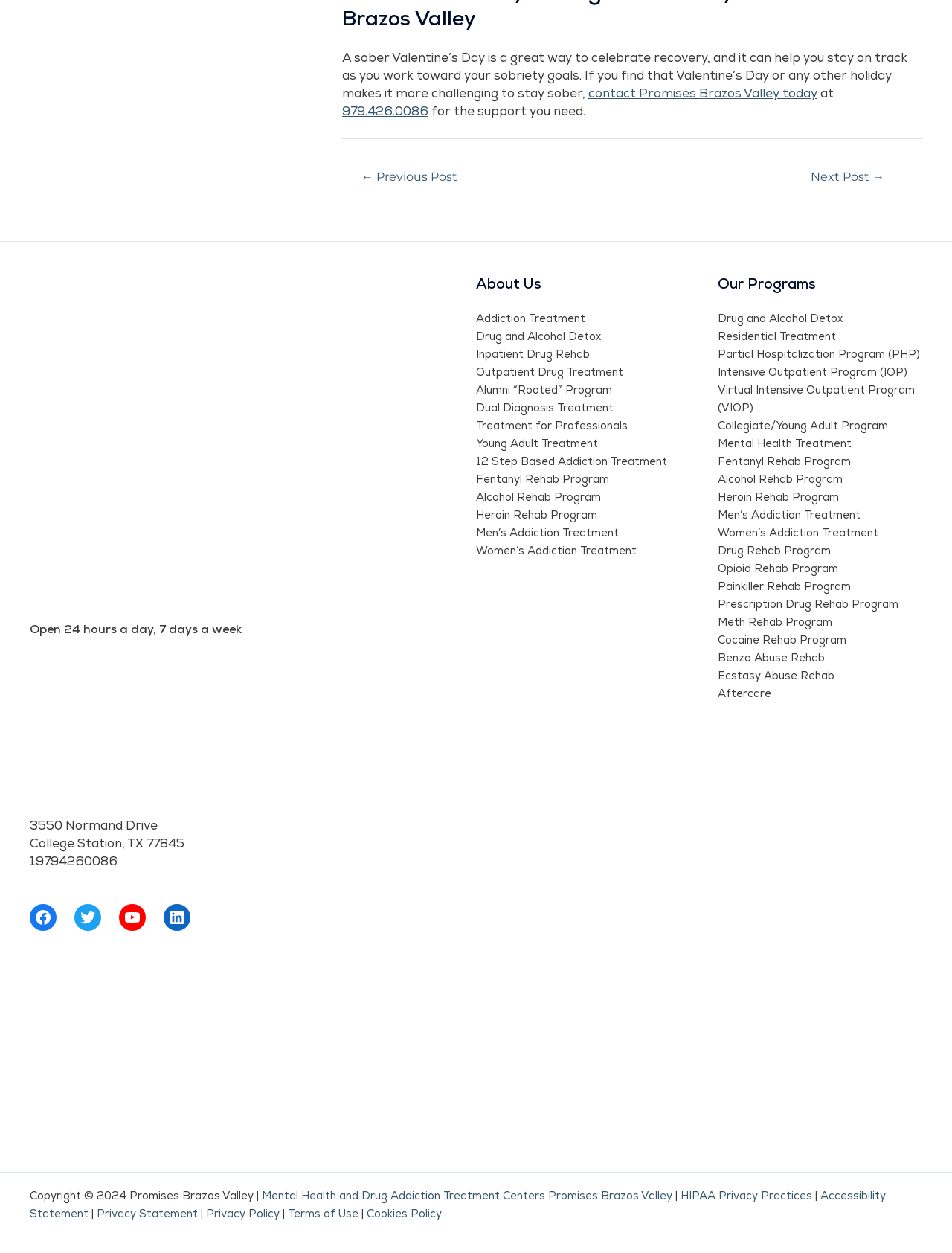Could you locate the bounding box coordinates for the section that should be clicked to accomplish this task: "View the next post".

[0.814, 0.131, 0.966, 0.153]